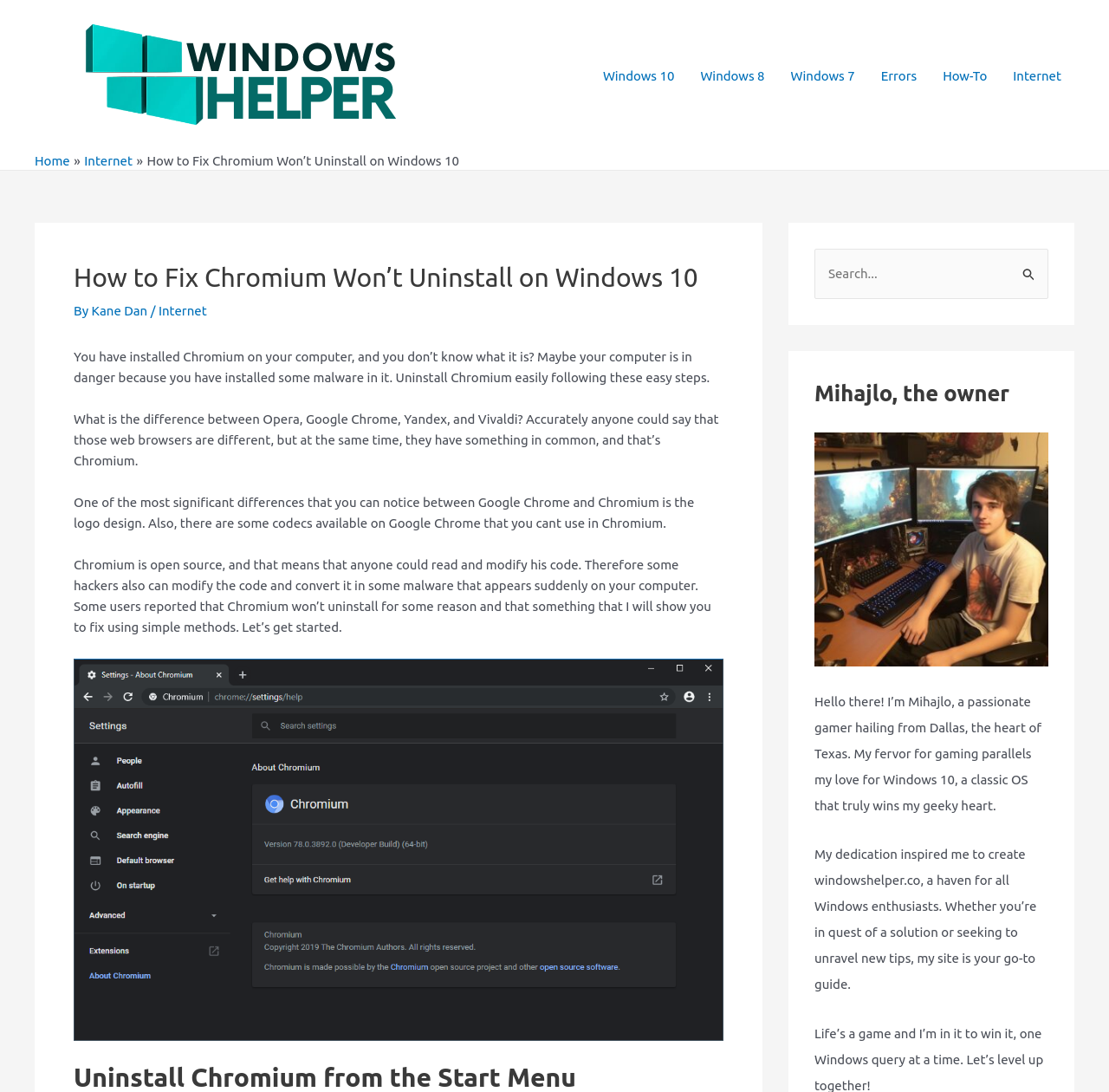Please determine the bounding box coordinates of the element's region to click in order to carry out the following instruction: "Read the article by Kane Dan". The coordinates should be four float numbers between 0 and 1, i.e., [left, top, right, bottom].

[0.082, 0.278, 0.136, 0.291]